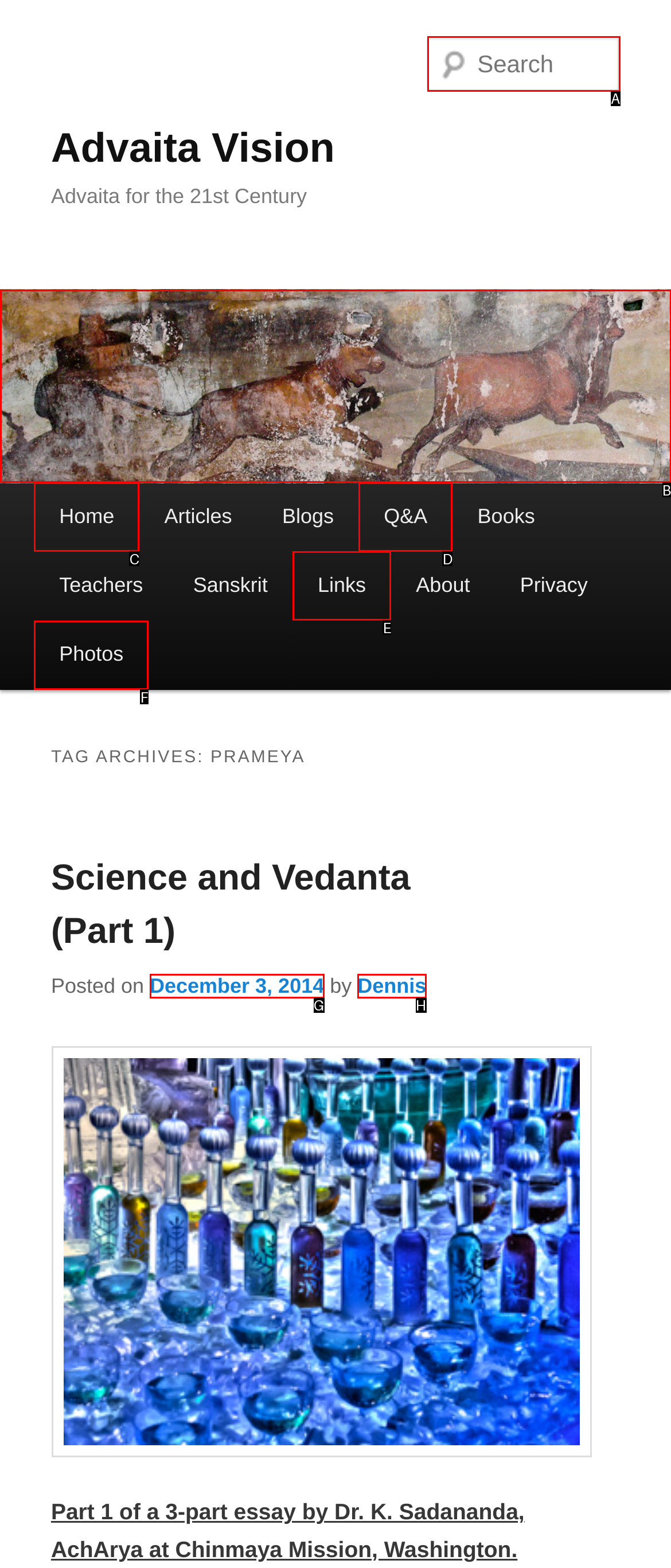Given the instruction: View photos, which HTML element should you click on?
Answer with the letter that corresponds to the correct option from the choices available.

F